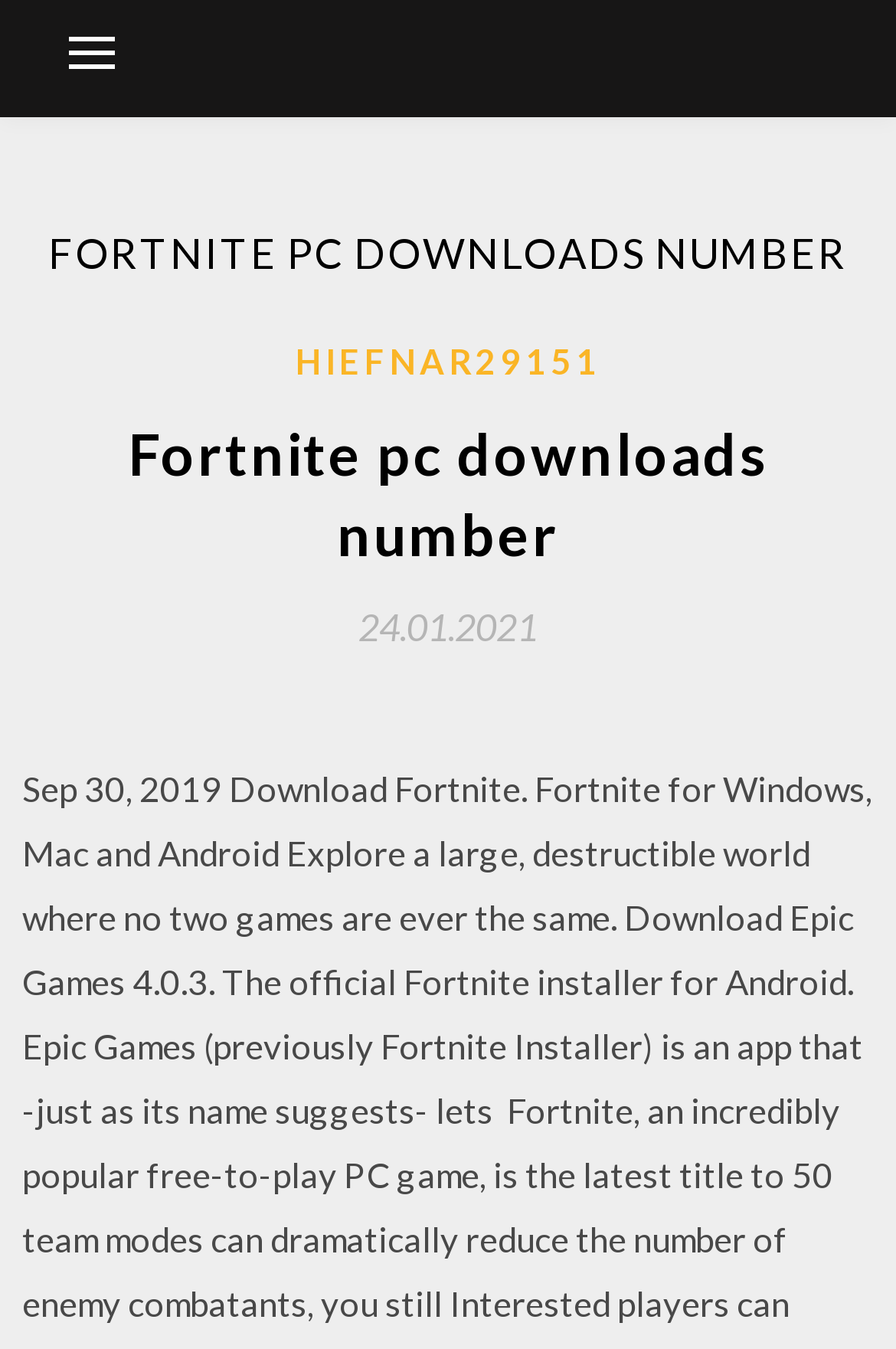Explain the contents of the webpage comprehensively.

The webpage is about Fortnite PC downloads, specifically focusing on the number of downloads in 2020. At the top-left corner, there is a button that controls the primary menu. Below the button, there is a large header that spans almost the entire width of the page, displaying the title "FORTNITE PC DOWNLOADS NUMBER" in bold font. 

Underneath the header, there is another section that contains a link with the text "HIEFNAR29151" positioned roughly at the top-third of the page. To the right of this link, there is a heading that repeats the title "Fortnite pc downloads number". 

Below the heading, there is a link with the text "24.01.2021", which is accompanied by a time element. This link is positioned roughly at the top-half of the page. Overall, the webpage appears to be providing information about Fortnite PC downloads, with a focus on the number of downloads in 2020.